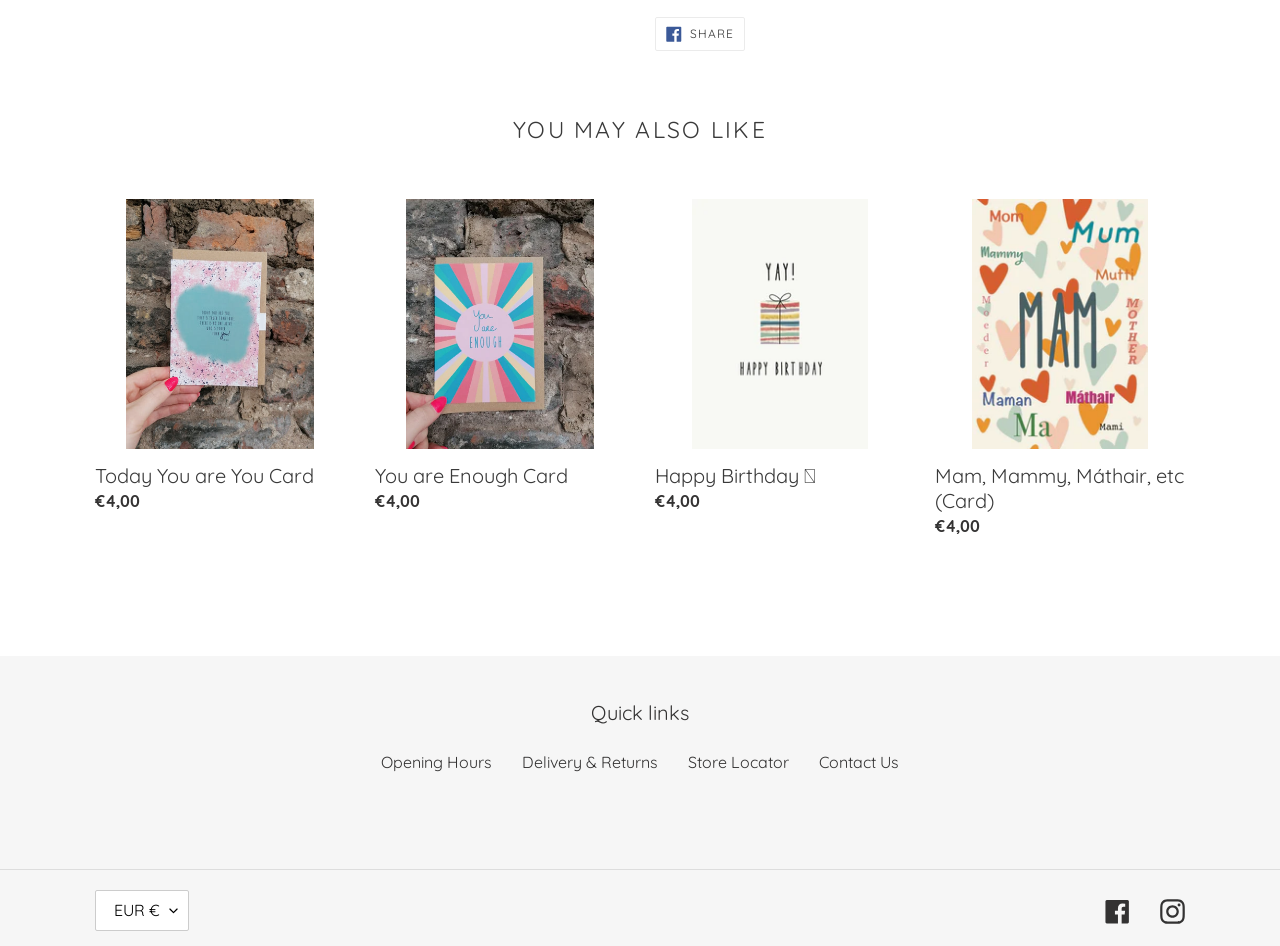Please determine the bounding box coordinates for the element that should be clicked to follow these instructions: "Check price of You are Enough Card".

[0.293, 0.516, 0.488, 0.55]